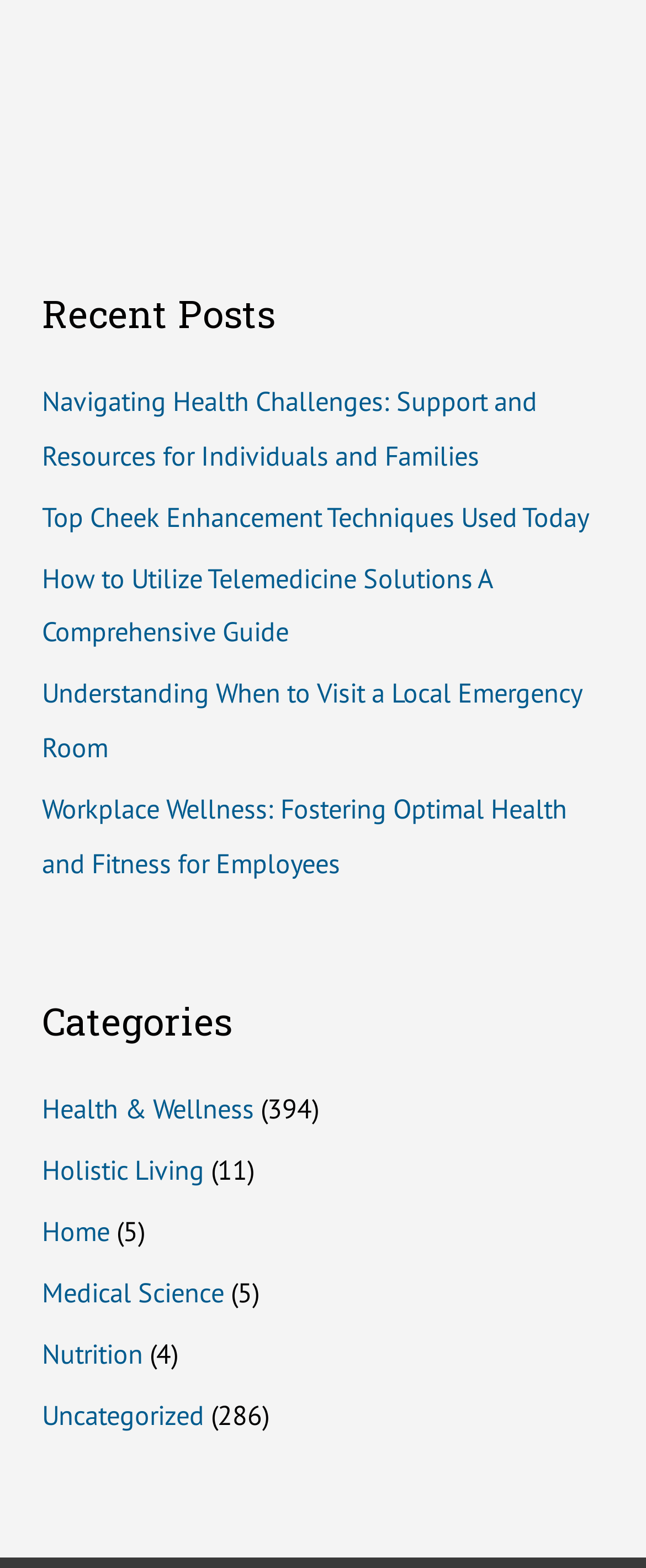Given the description: "btn", determine the bounding box coordinates of the UI element. The coordinates should be formatted as four float numbers between 0 and 1, [left, top, right, bottom].

None